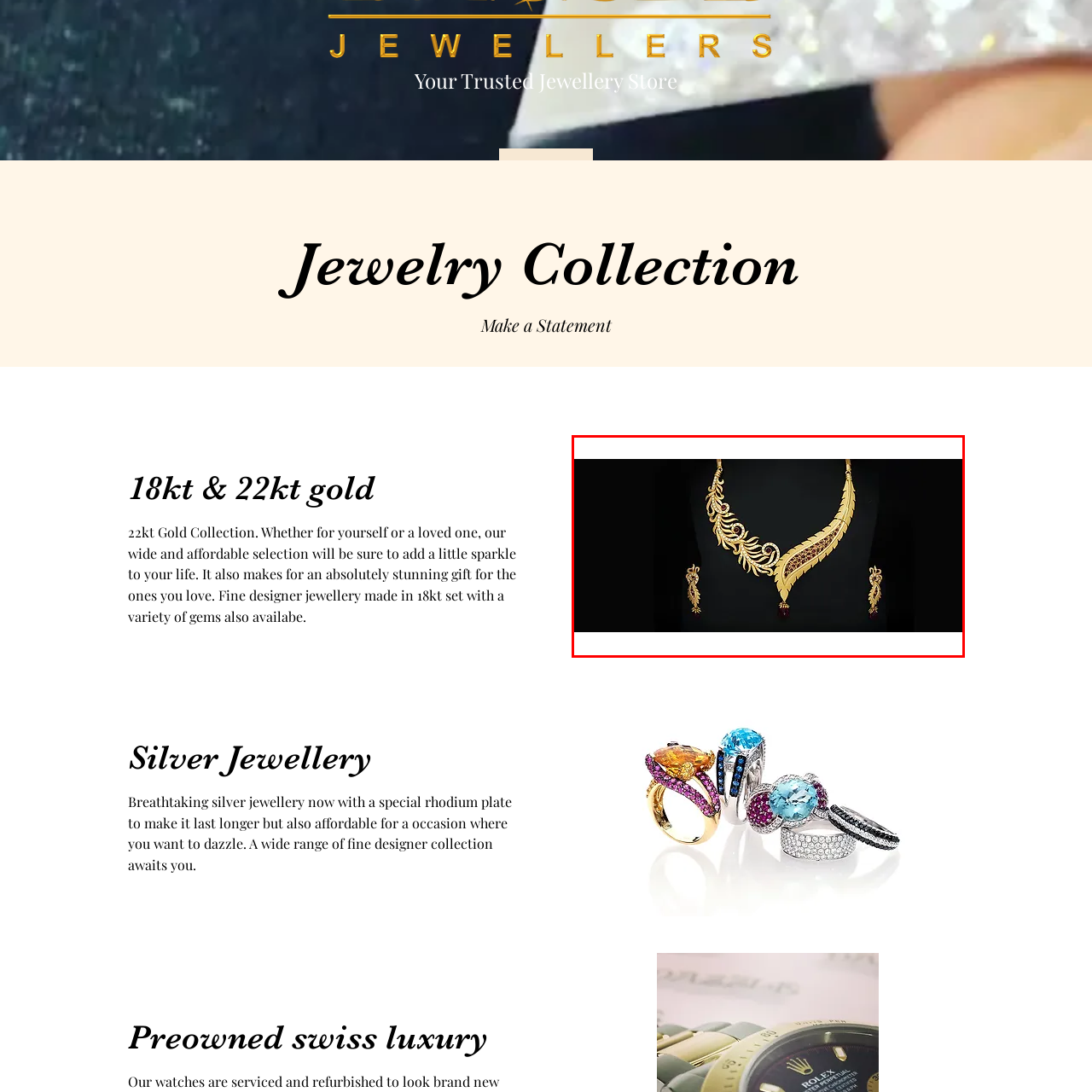What is the tone of the gold in the jewelry set?
Inspect the image enclosed in the red bounding box and provide a thorough answer based on the information you see.

The caption describes the necklace as finished with a rich gold tone, suggesting that the gold tone is luxurious and of high quality.